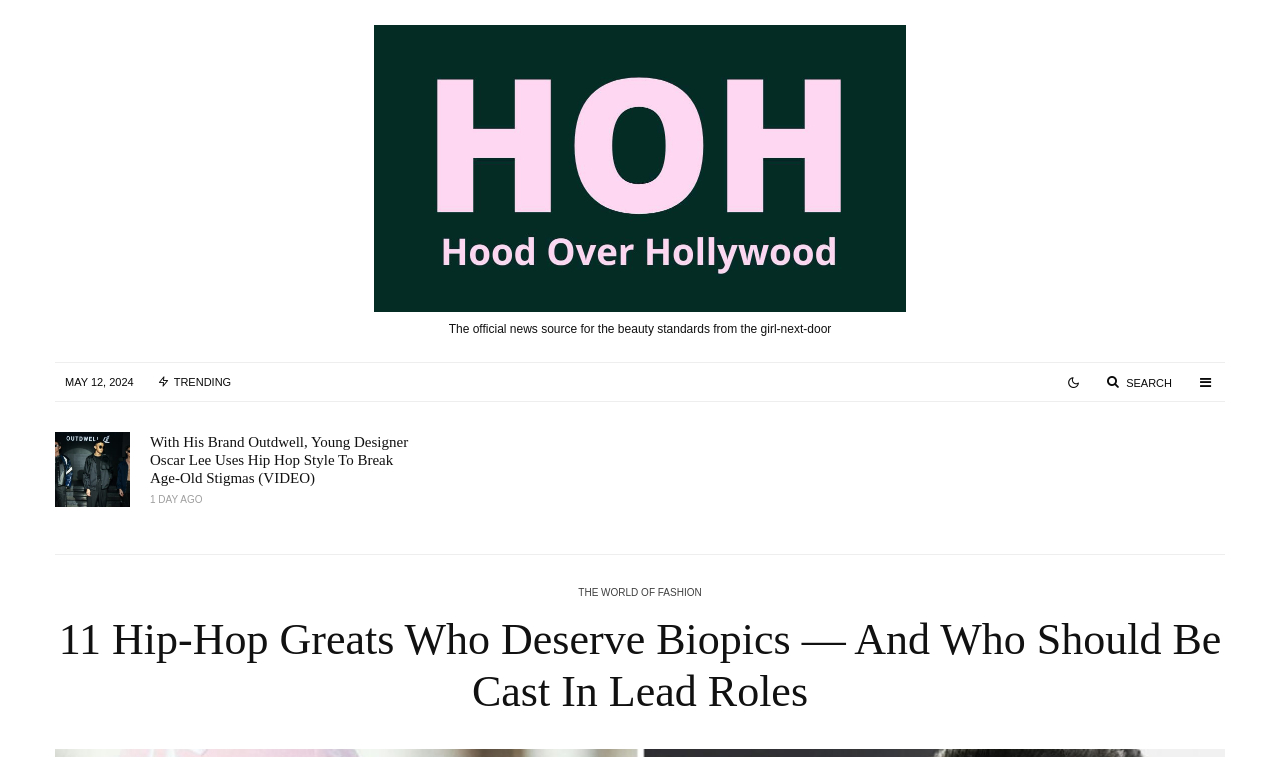Determine the bounding box for the HTML element described here: "Trending". The coordinates should be given as [left, top, right, bottom] with each number being a float between 0 and 1.

[0.112, 0.48, 0.192, 0.53]